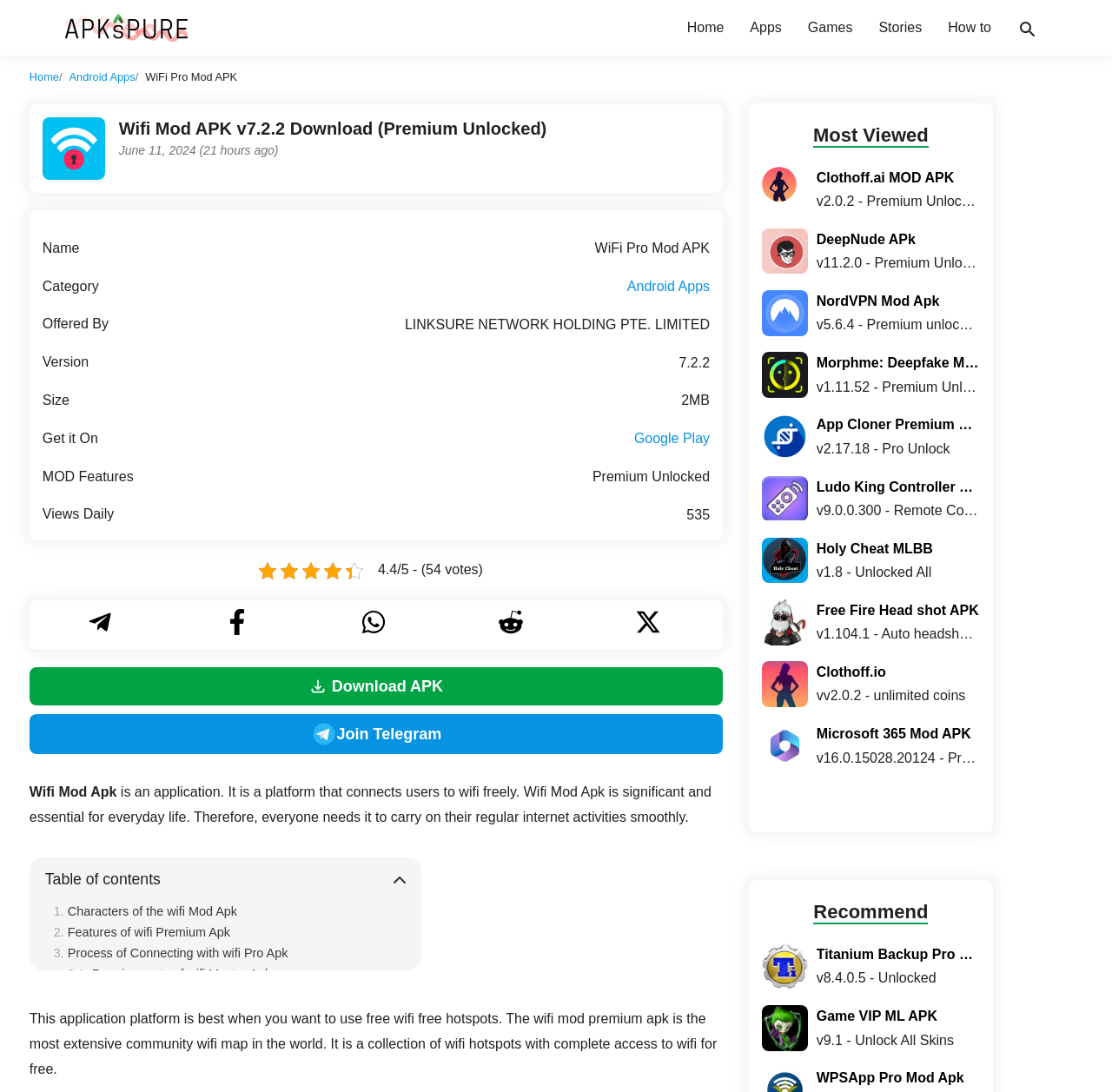Given the following UI element description: "Stories", find the bounding box coordinates in the webpage screenshot.

[0.778, 0.0, 0.841, 0.051]